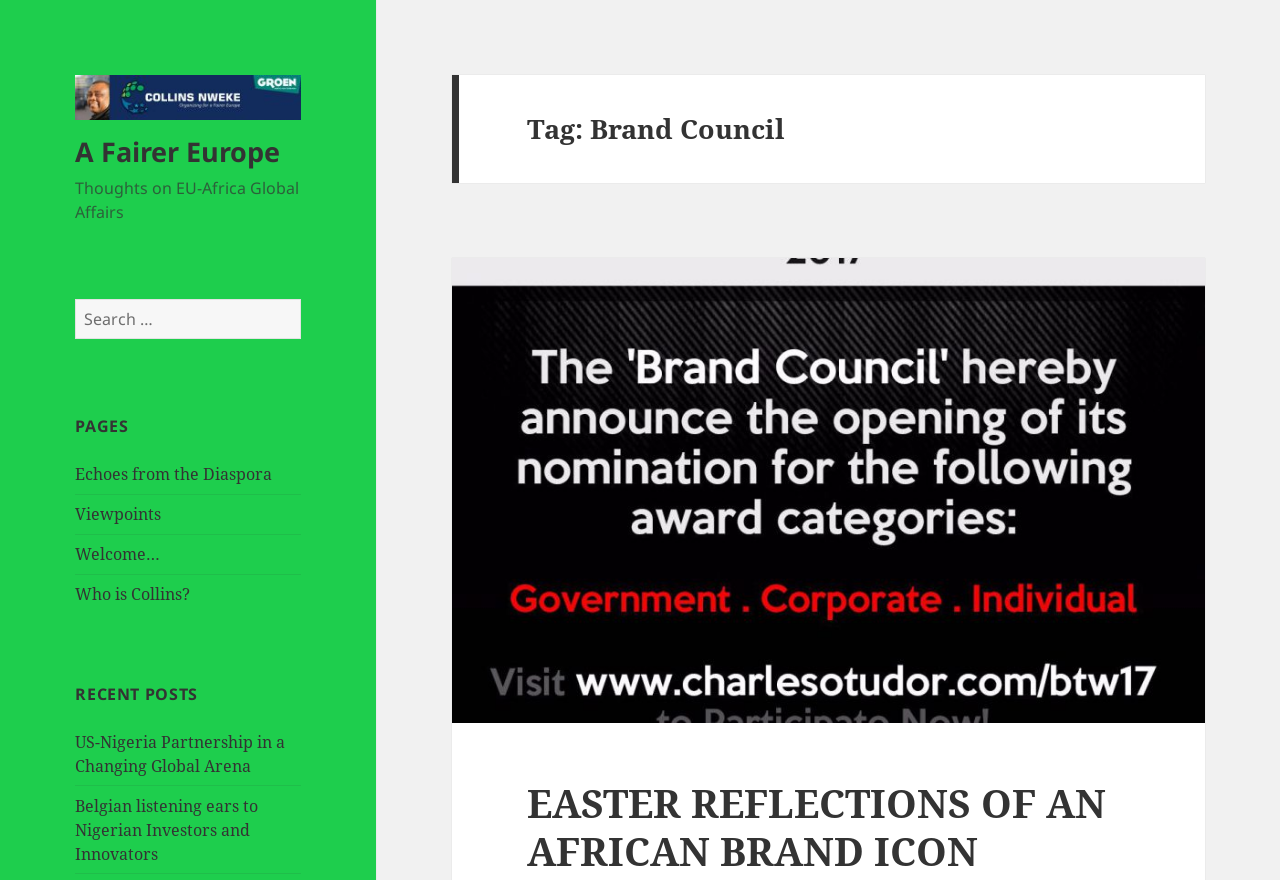Locate the bounding box coordinates of the element I should click to achieve the following instruction: "Visit the Newsroom".

None